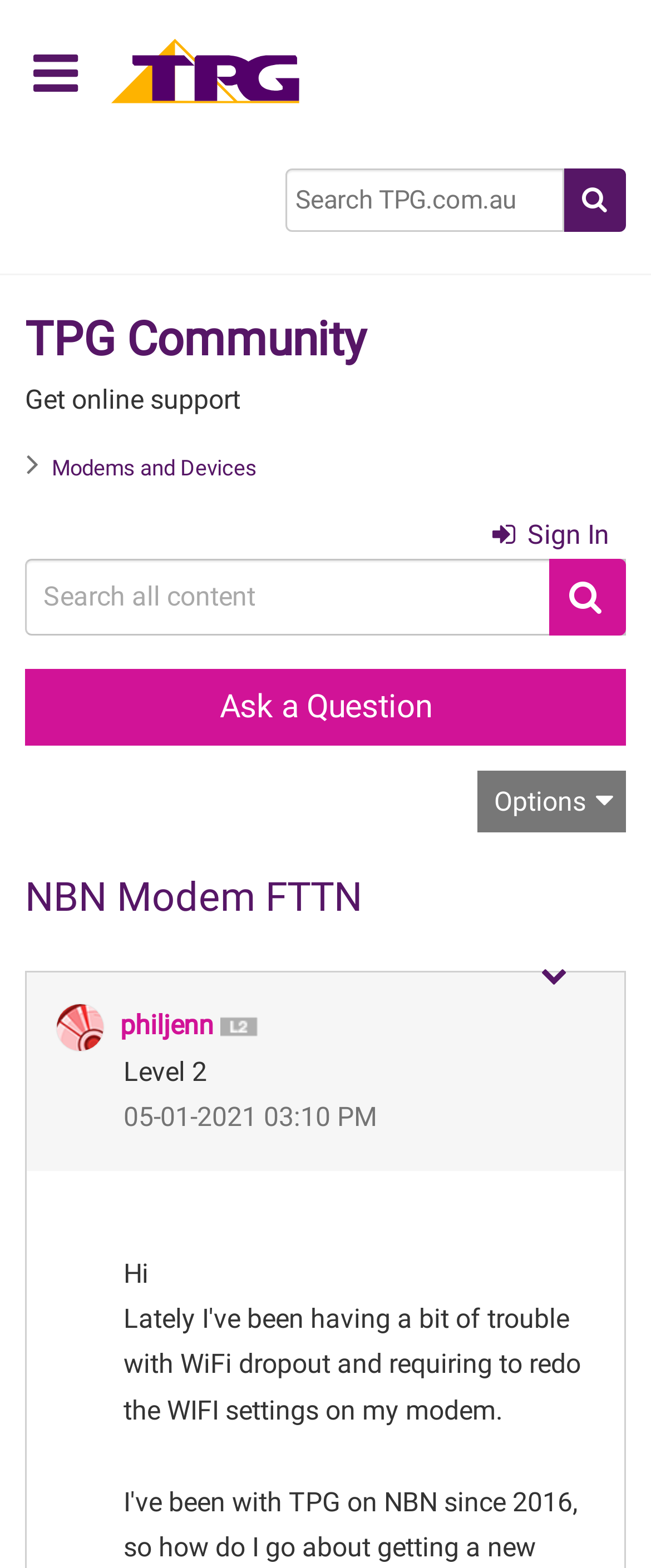What is the purpose of the button with the '' icon? Refer to the image and provide a one-word or short phrase answer.

Search